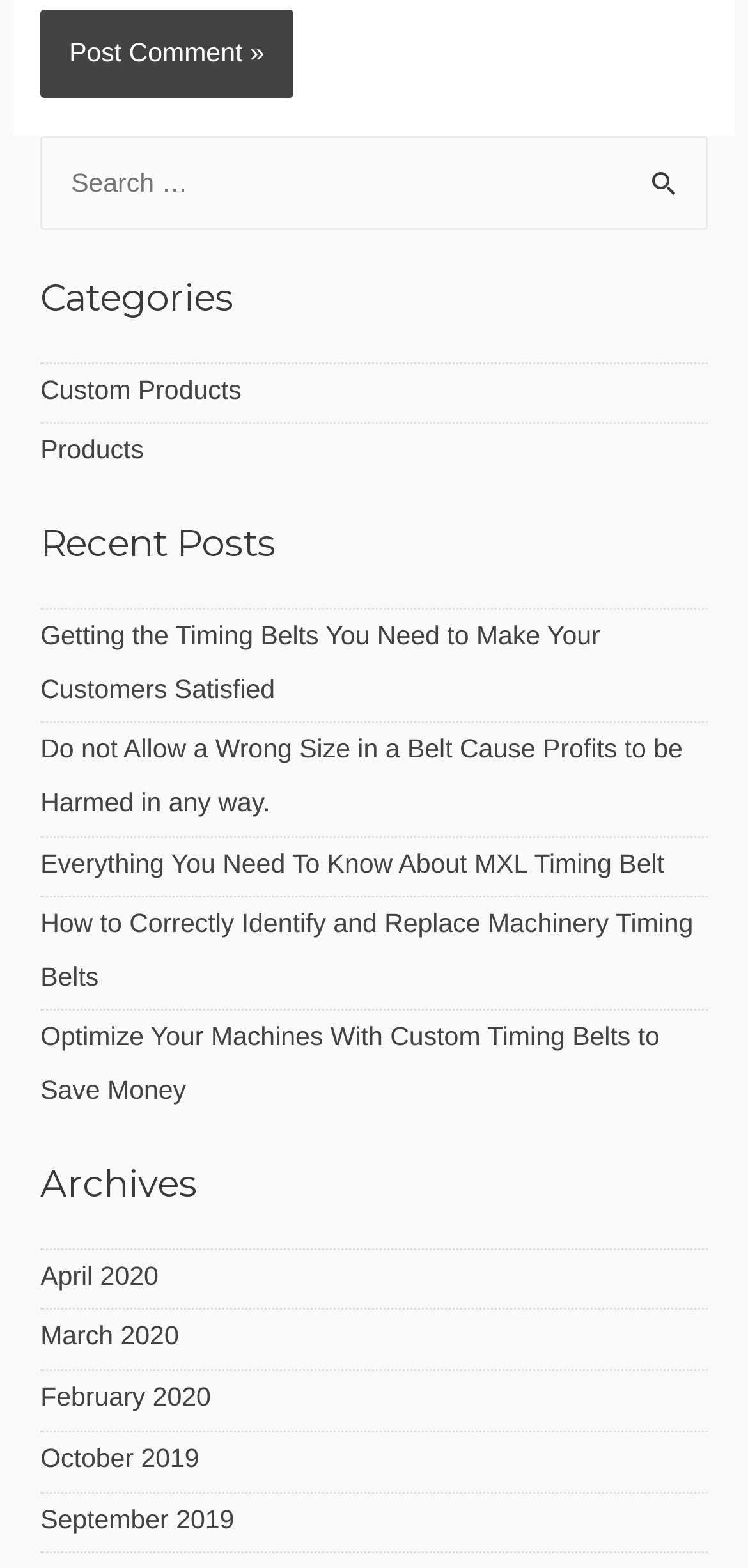What is the purpose of the search box?
Give a comprehensive and detailed explanation for the question.

I saw a search box with a label 'Search for:' and a button 'Search'. This suggests that the purpose of the search box is to search the website for specific content.